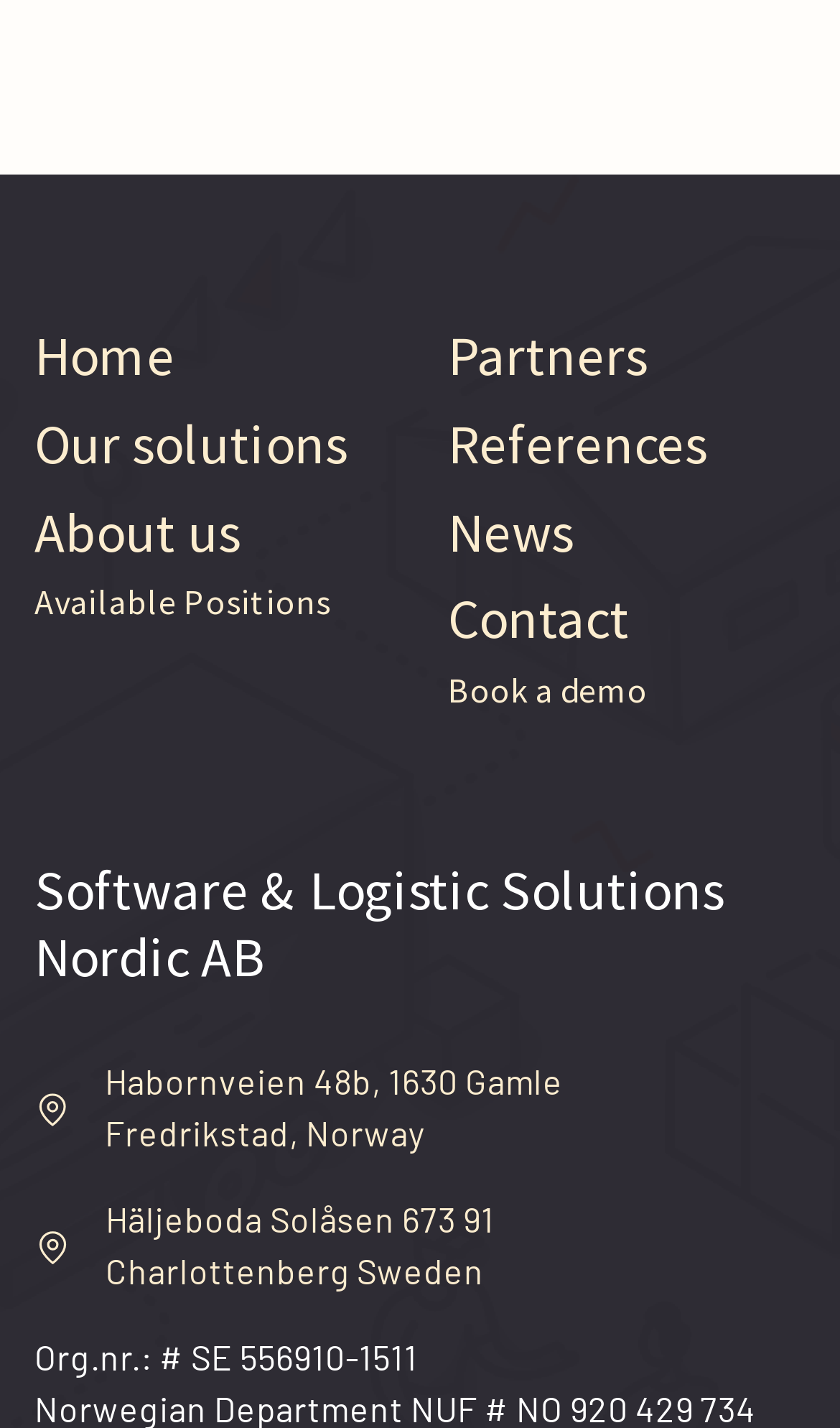Given the description: "Book a demo", determine the bounding box coordinates of the UI element. The coordinates should be formatted as four float numbers between 0 and 1, [left, top, right, bottom].

[0.533, 0.468, 0.771, 0.499]